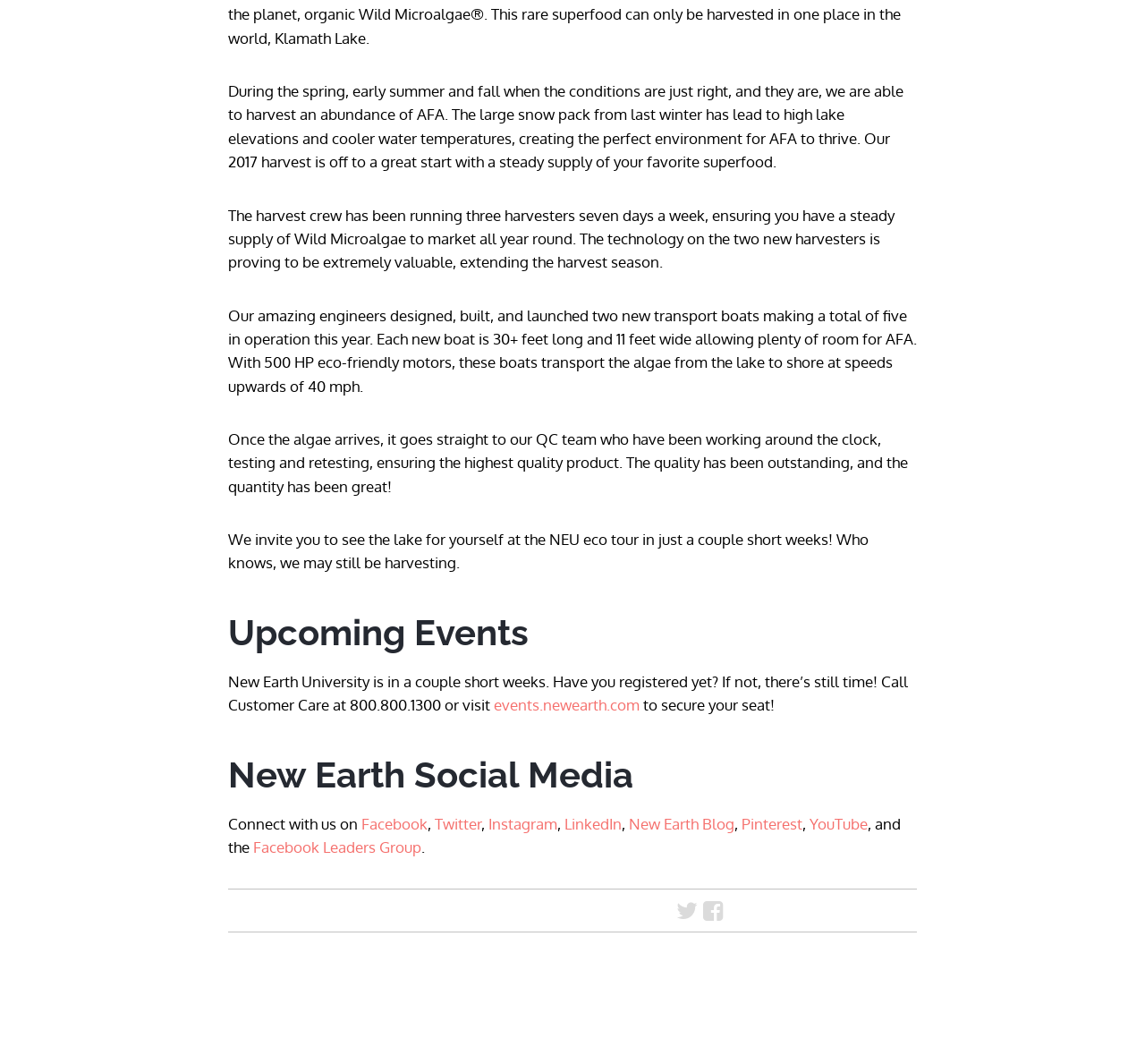Provide your answer in a single word or phrase: 
What is being harvested?

AFA